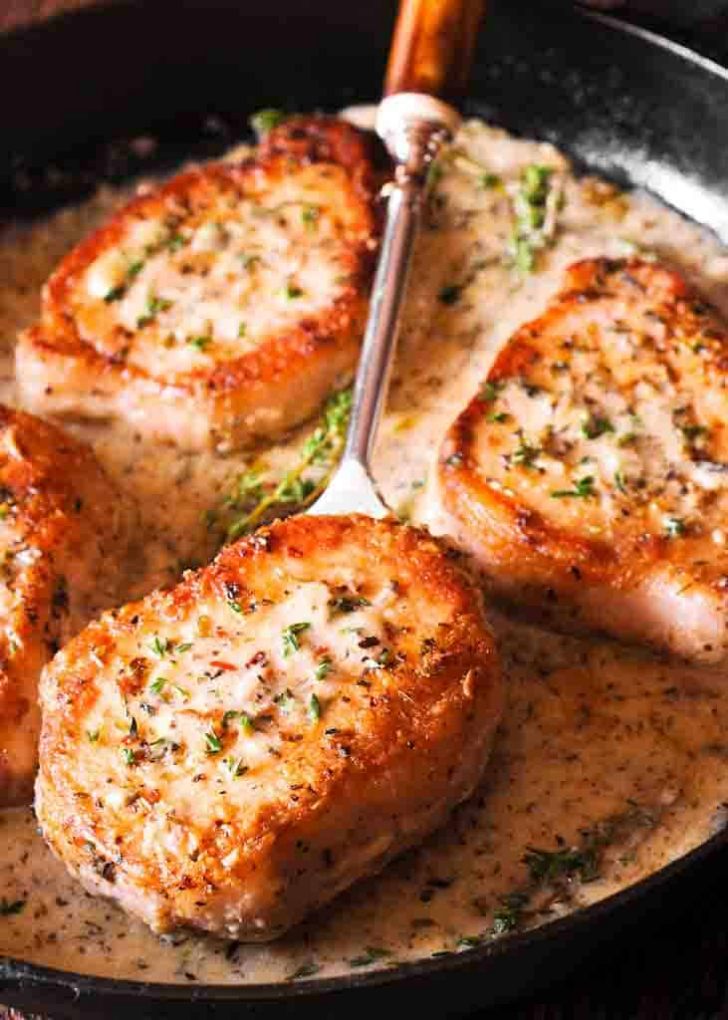What is the color of the sauce?
Look at the image and answer the question using a single word or phrase.

White